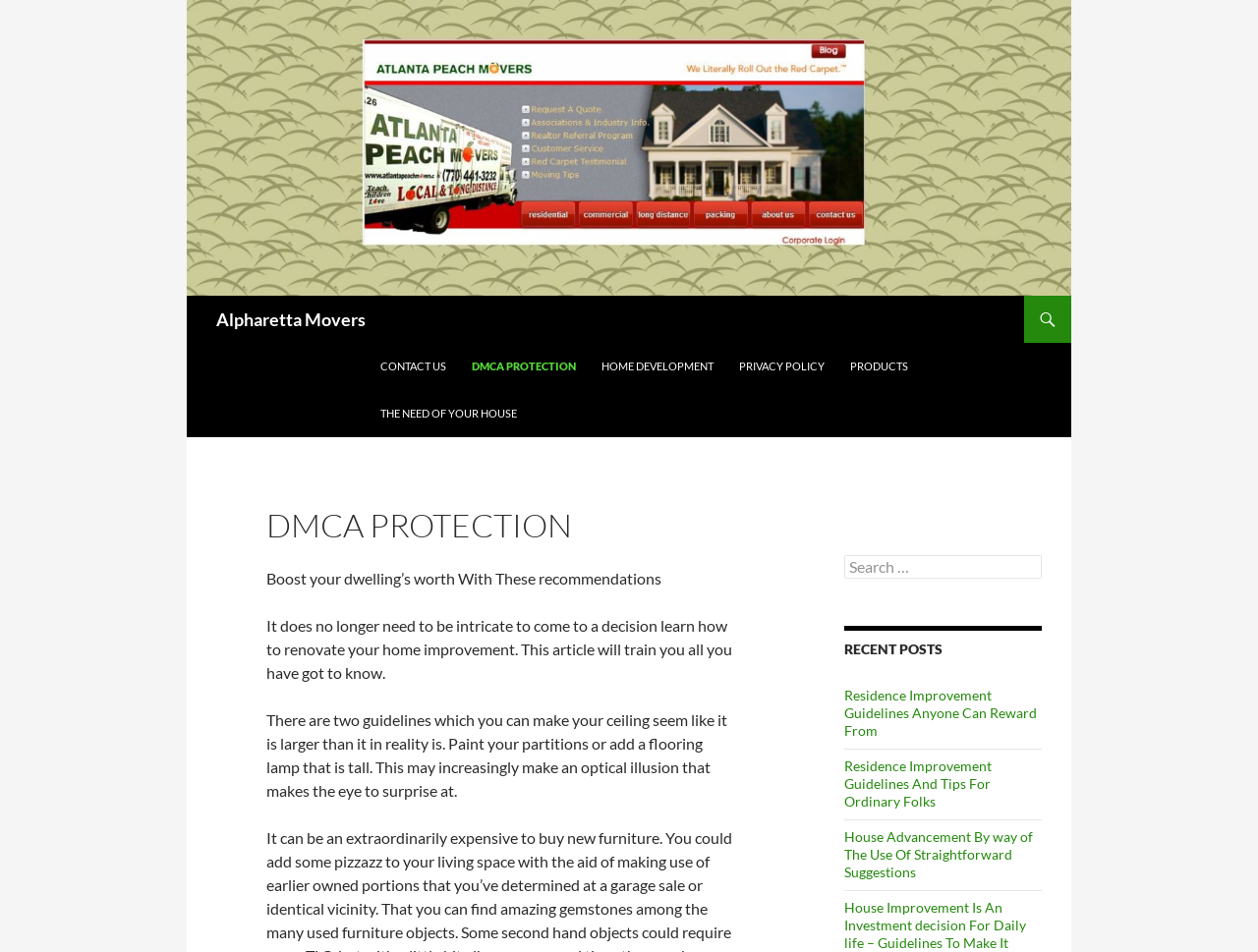What is the main topic of this webpage?
Answer the question with a detailed and thorough explanation.

Based on the content of the webpage, including the headings and static text, it appears that the main topic of this webpage is home improvement, with articles and tips on how to renovate and improve one's home.